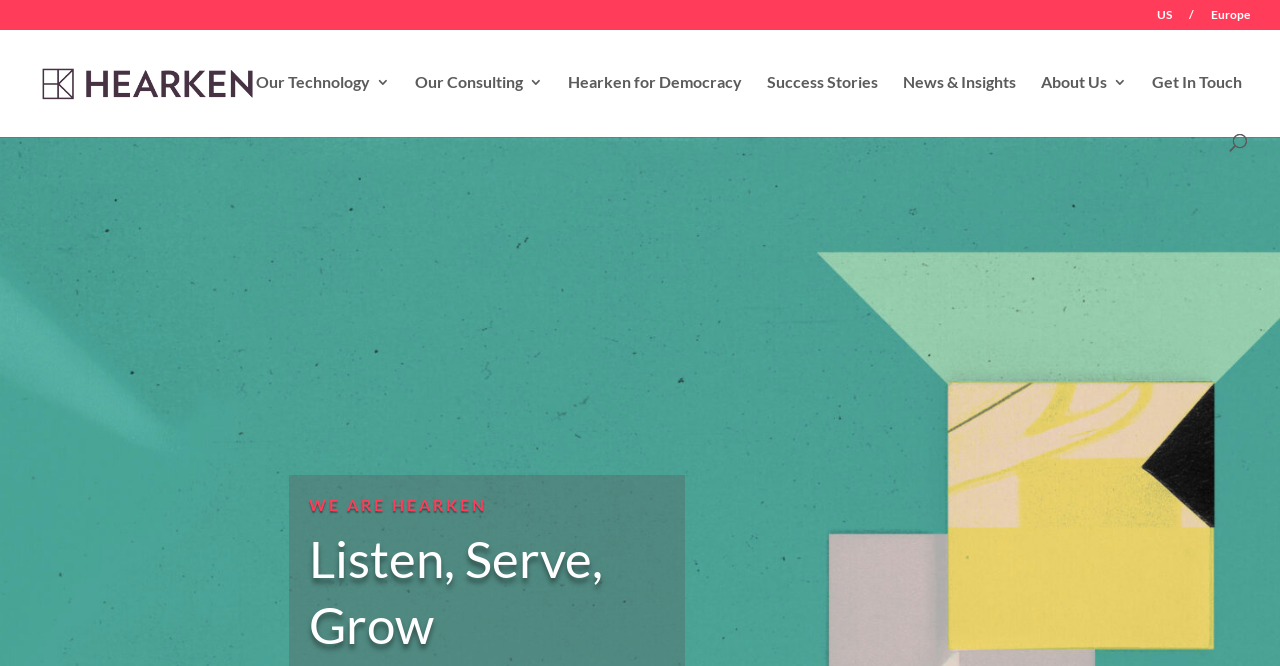How many links are in the top navigation bar?
Provide an in-depth and detailed answer to the question.

The top navigation bar has links to 'Our Technology', 'Our Consulting', 'Hearken for Democracy', 'Success Stories', 'News & Insights', 'About Us', and 'Get In Touch'. Counting these links, we get a total of 7 links.